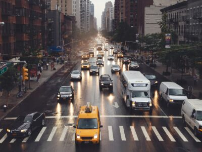Give a detailed account of what is happening in the image.

The image captures a bustling street scene in New York City, showcasing a dynamic flow of traffic under overcast skies. Prominent in the foreground is a yellow taxi, a quintessential symbol of NYC, making its way through the intersection. Various vehicles, including trucks and vans, share the road, highlighting the city's constant movement and urban energy. The streets are glistening from recent rain, adding a reflective quality to the scene, while the tall buildings line both sides of the street, contributing to the cityscape's iconic skyline. The atmosphere conveys the hustle and bustle of urban life, where vehicles and pedestrians merge in the rhythm of the city. This image is part of a discussion surrounding congestion pricing, aimed at addressing environmental concerns and improving traffic flow in New York City.